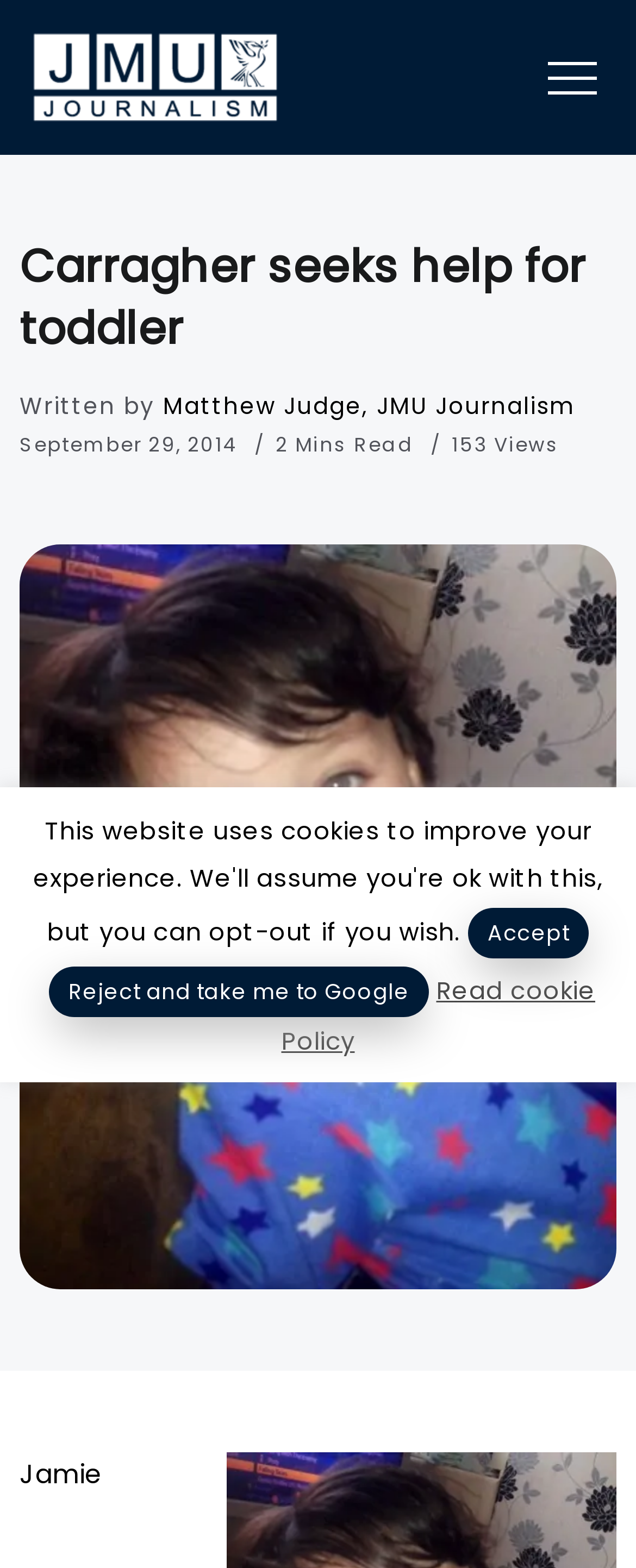What is the number of views of the article?
We need a detailed and exhaustive answer to the question. Please elaborate.

The number of views is indicated by the text '153 Views' which is located below the author's name and date of publication, and next to the reading time.